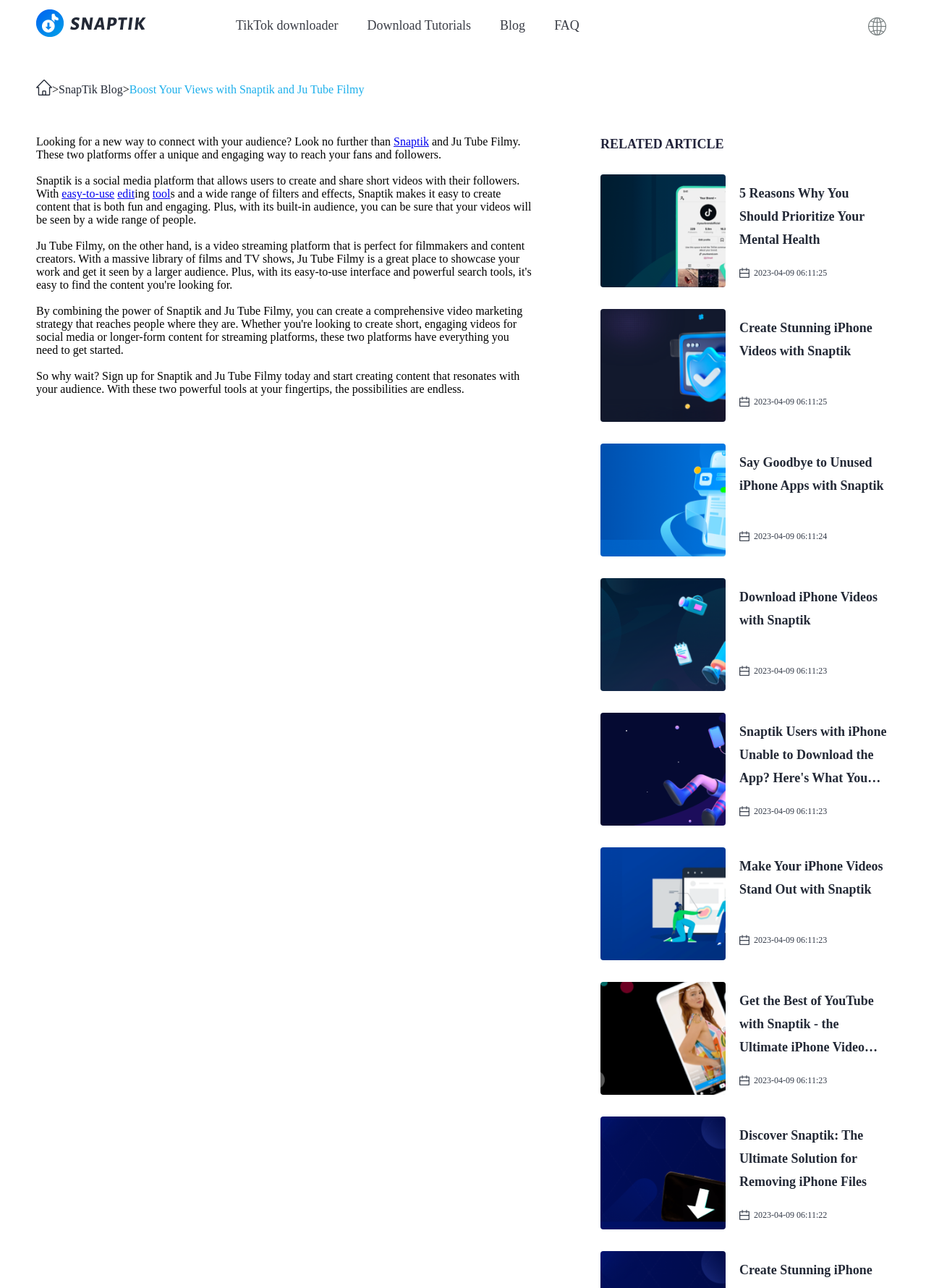What is the name of the social media platform mentioned?
Please provide a single word or phrase based on the screenshot.

Snaptik